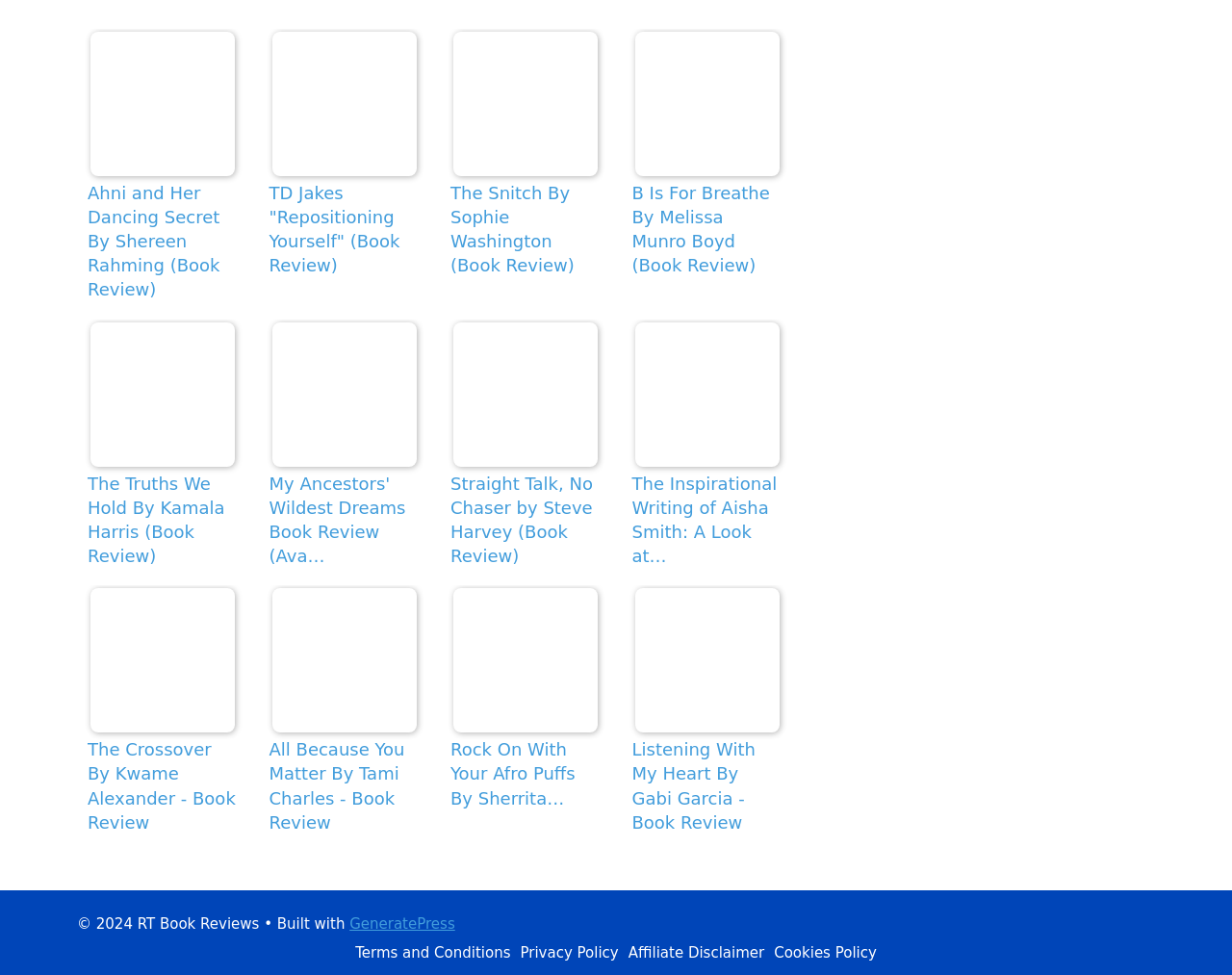What is the main purpose of this webpage? Based on the screenshot, please respond with a single word or phrase.

Book reviews